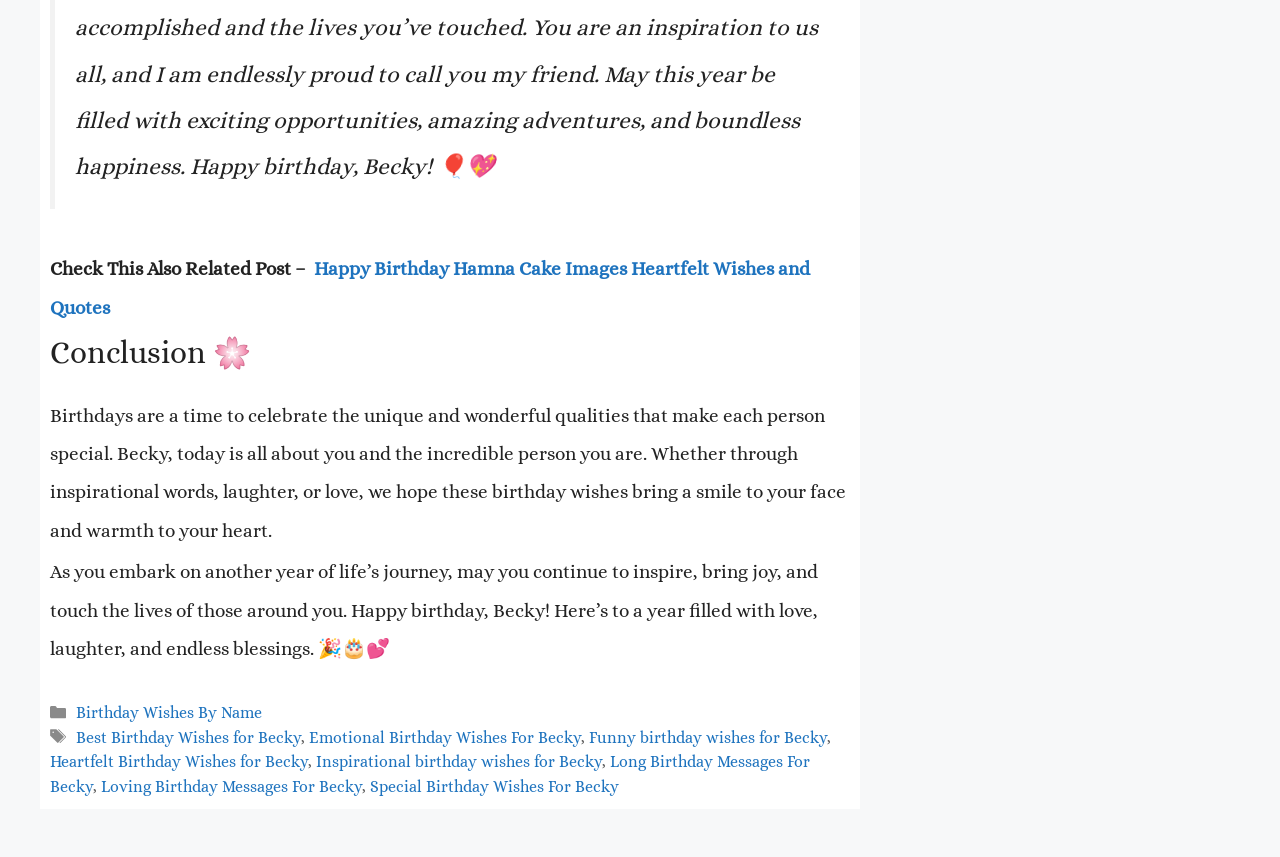Given the element description Funny birthday wishes for Becky, identify the bounding box coordinates for the UI element on the webpage screenshot. The format should be (top-left x, top-left y, bottom-right x, bottom-right y), with values between 0 and 1.

[0.46, 0.849, 0.646, 0.871]